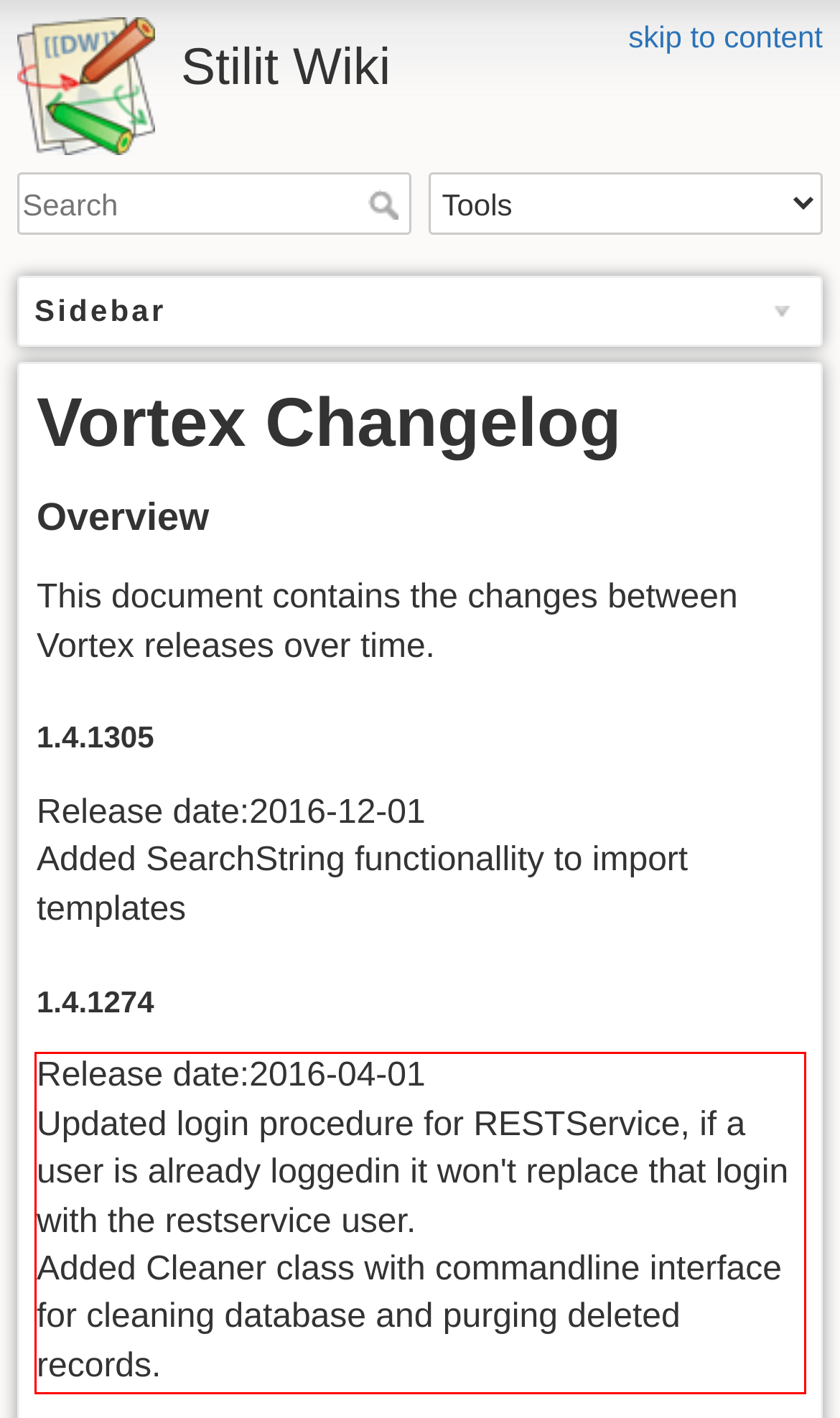Analyze the screenshot of the webpage and extract the text from the UI element that is inside the red bounding box.

Release date:2016-04-01 Updated login procedure for RESTService, if a user is already loggedin it won't replace that login with the restservice user. Added Cleaner class with commandline interface for cleaning database and purging deleted records.